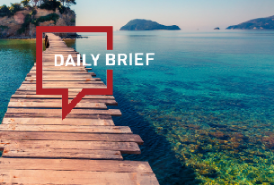Provide a short answer using a single word or phrase for the following question: 
Is the scene depicted during the day?

Yes